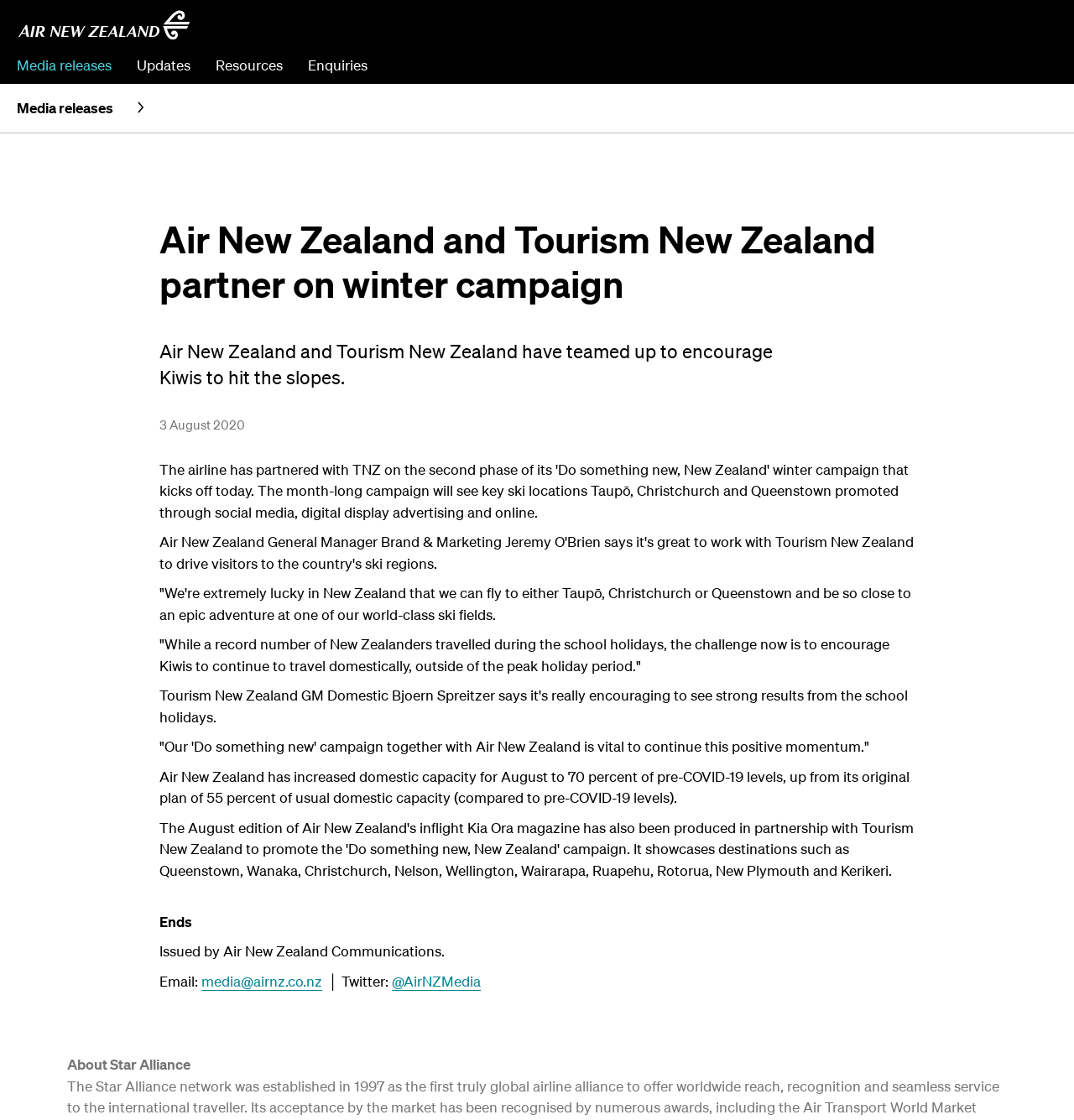Identify the bounding box coordinates of the clickable region to carry out the given instruction: "Contact via email".

[0.188, 0.868, 0.3, 0.885]